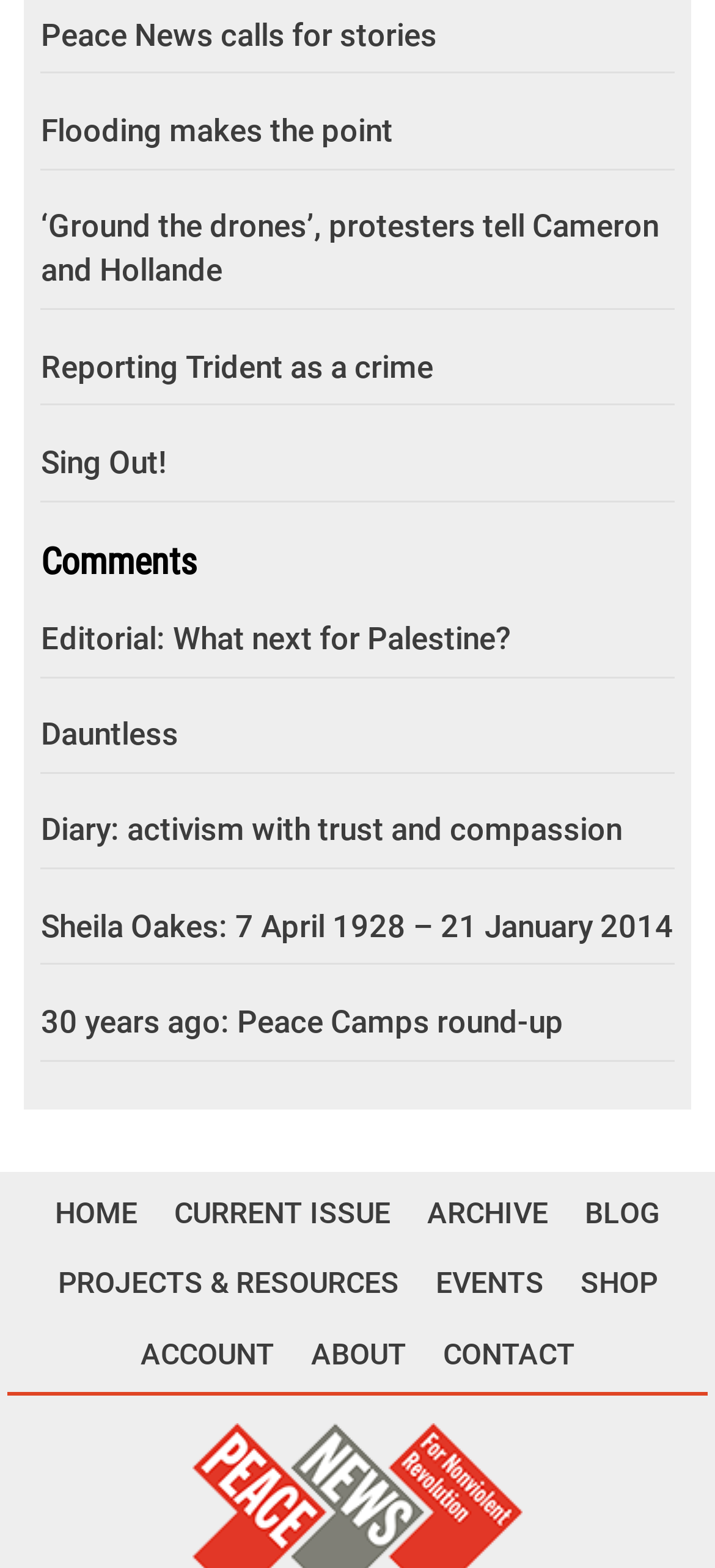Identify the bounding box coordinates of the region that should be clicked to execute the following instruction: "Read the article 'Flooding makes the point'".

[0.057, 0.059, 0.943, 0.108]